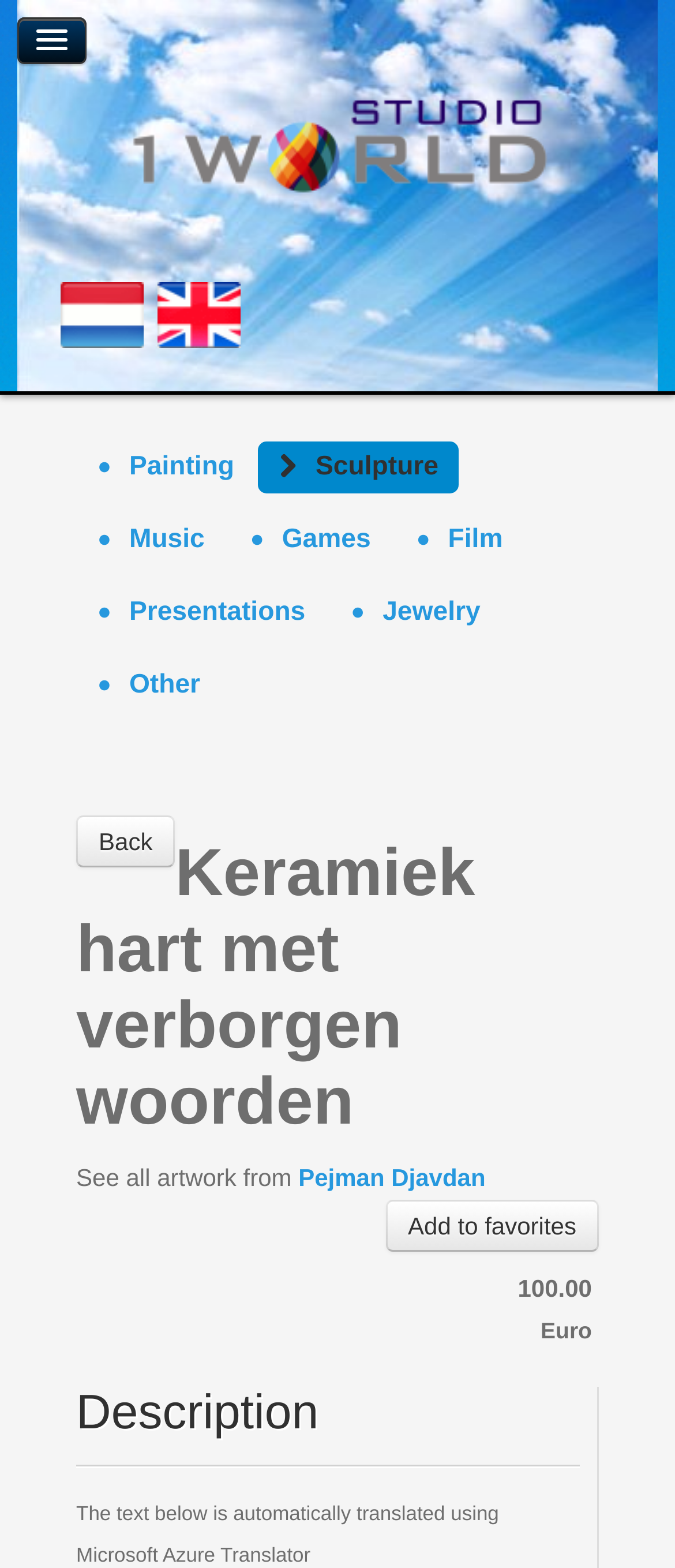Identify the bounding box coordinates of the region that should be clicked to execute the following instruction: "Select an option from the combobox".

[0.04, 0.146, 0.96, 0.179]